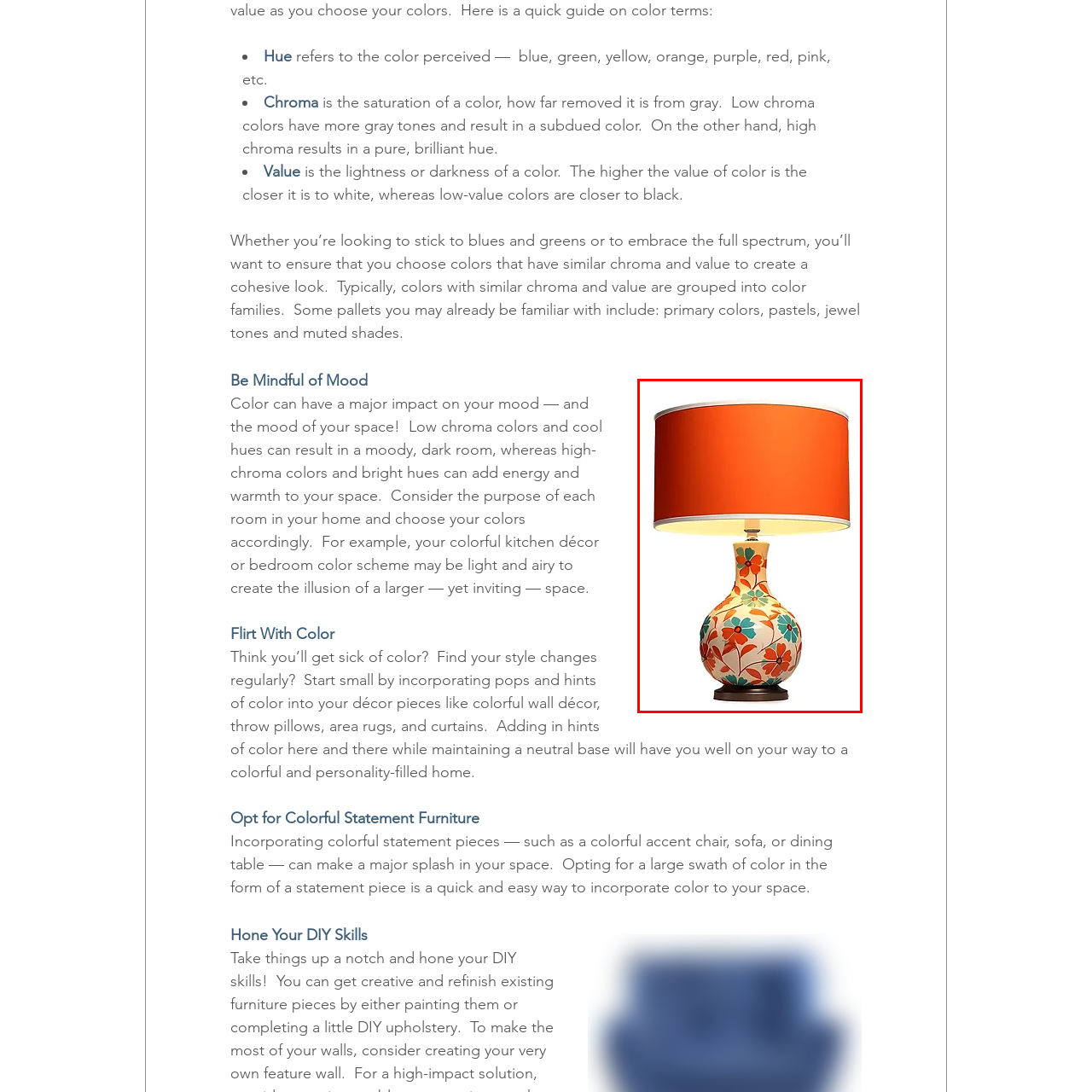Generate a comprehensive caption for the picture highlighted by the red outline.

This vibrant table lamp features a charming floral design in a lively color palette of bright oranges, reds, and turquoise blues. The bulbous base showcases an intricate pattern of flowers against a white background, while the shade, in a bold orange hue, adds a striking contrast that enhances its cheerful aesthetic. Perfect for adding a pop of color and personality to any room, this lamp not only serves as a functional lighting source but also as a stylish décor piece, creating an inviting and warm atmosphere.